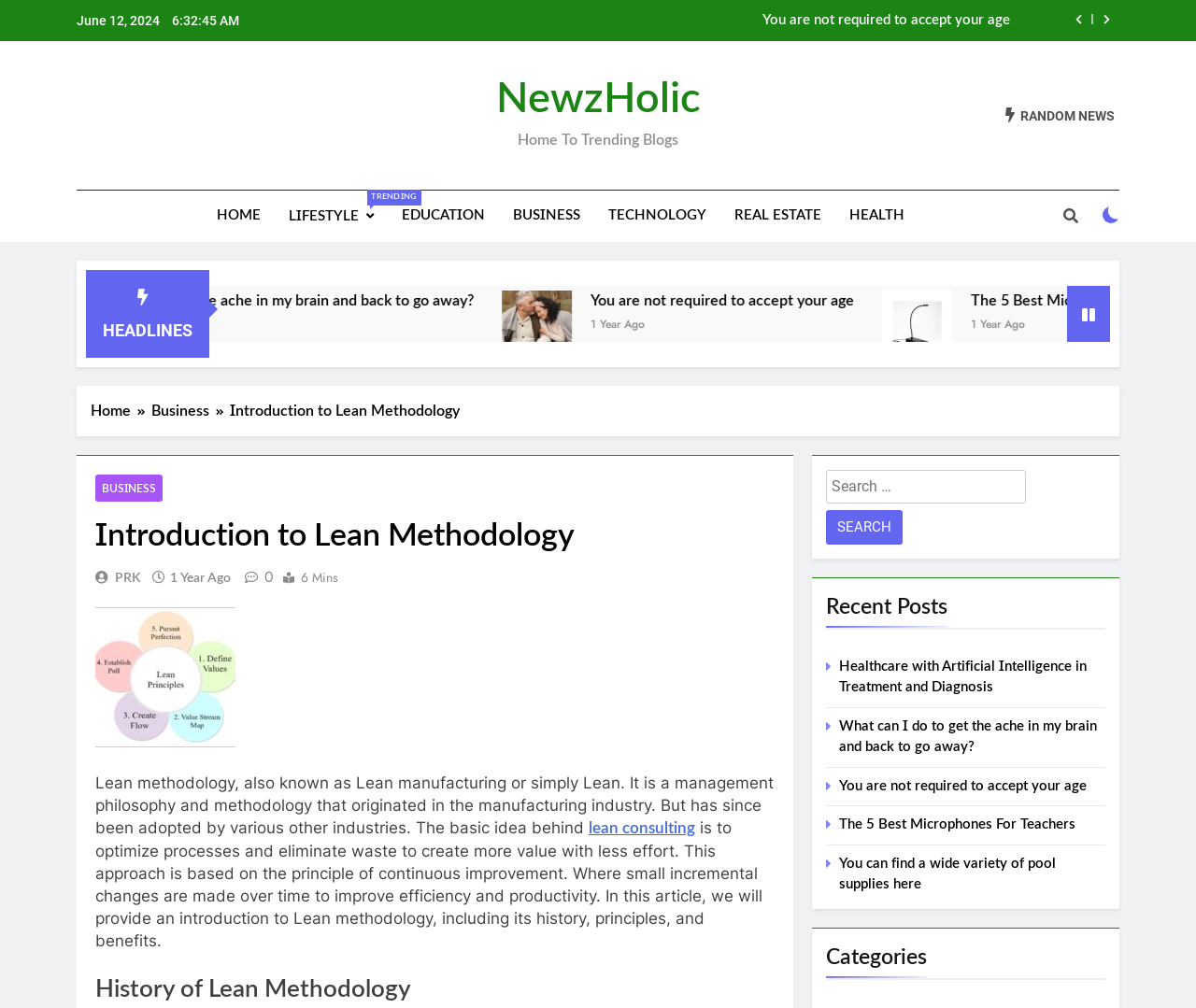Please extract the primary headline from the webpage.

Introduction to Lean Methodology